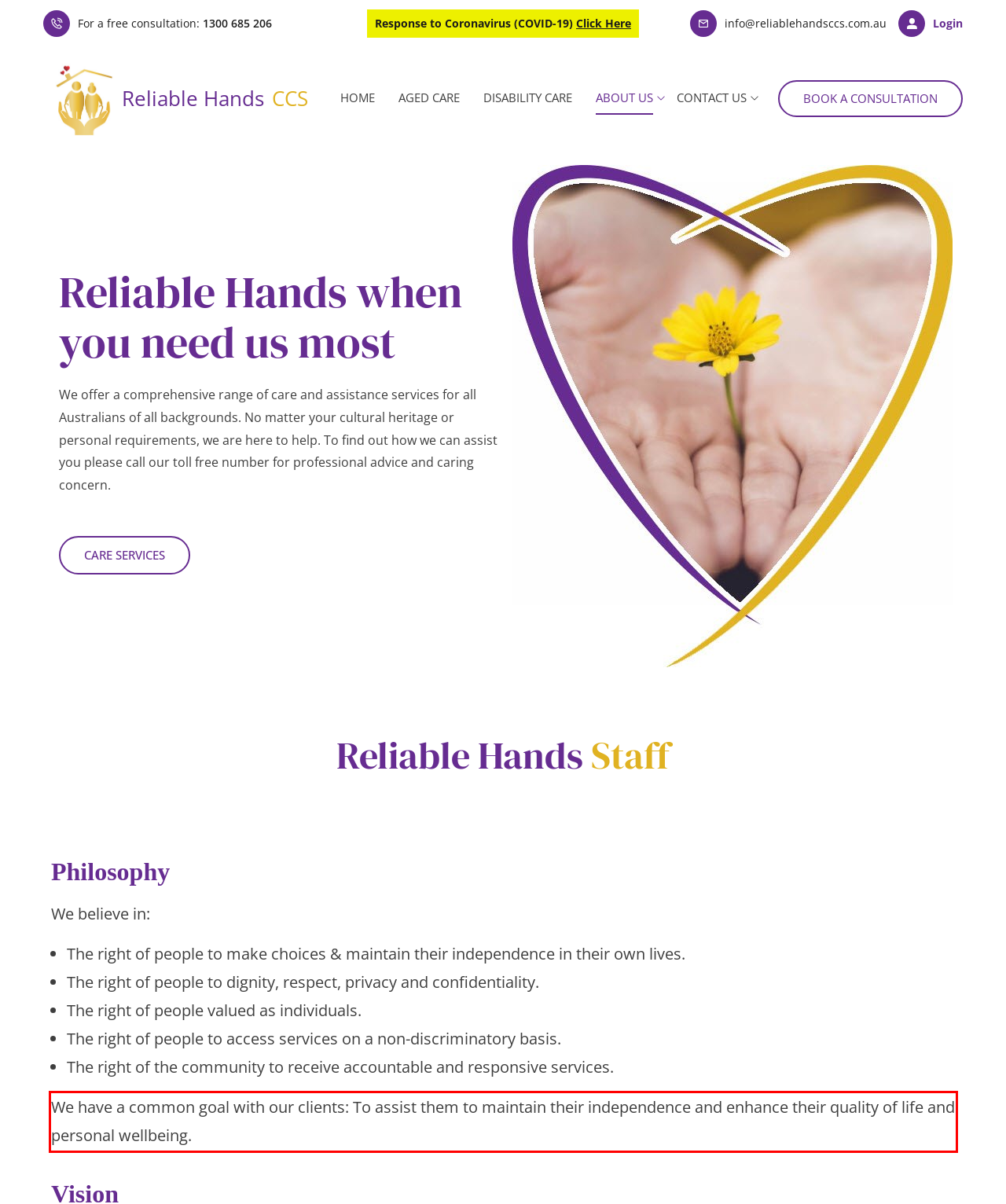View the screenshot of the webpage and identify the UI element surrounded by a red bounding box. Extract the text contained within this red bounding box.

We have a common goal with our clients: To assist them to maintain their independence and enhance their quality of life and personal wellbeing.